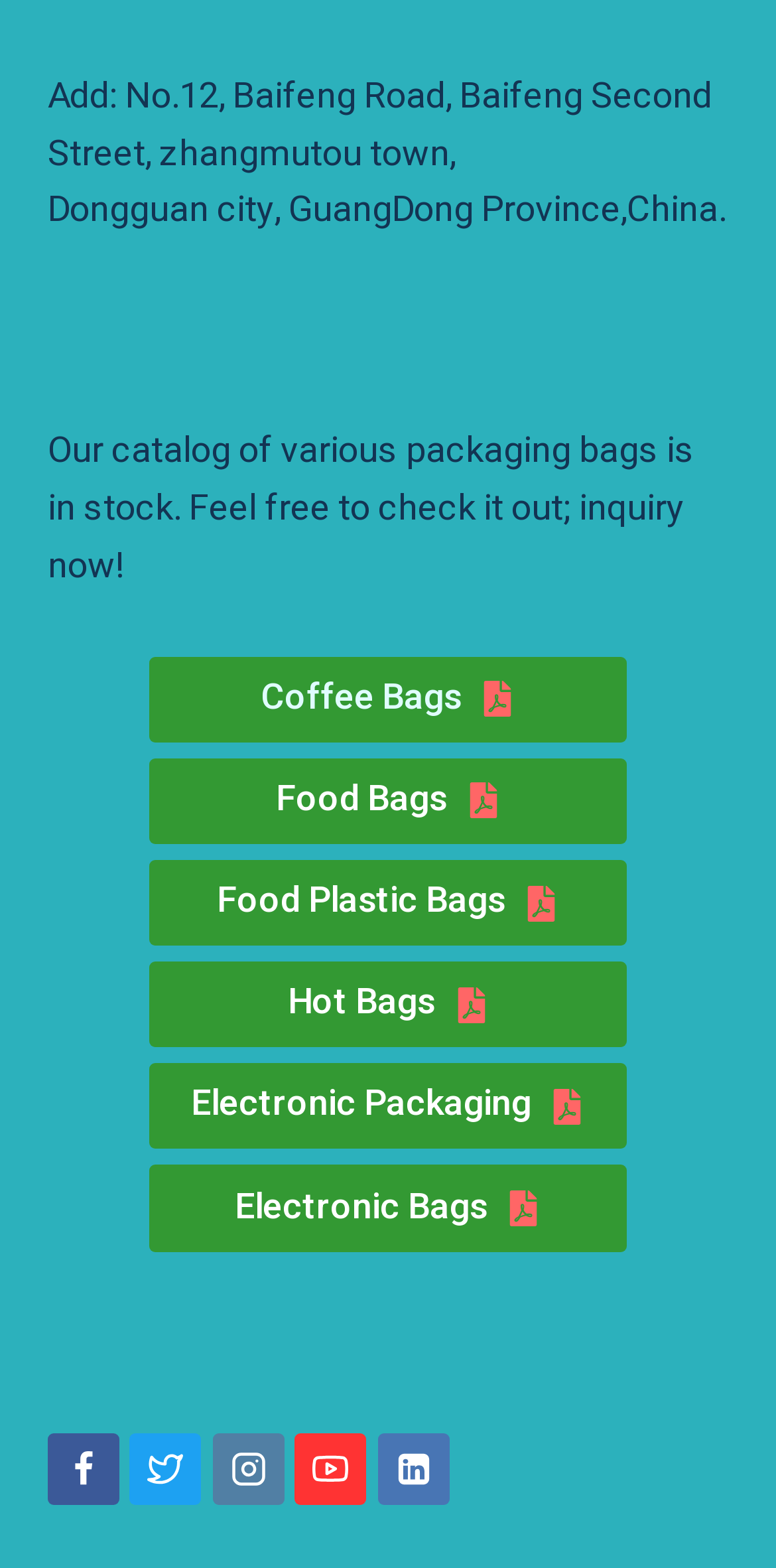Please determine the bounding box coordinates of the element's region to click in order to carry out the following instruction: "Learn about Electronic Packaging". The coordinates should be four float numbers between 0 and 1, i.e., [left, top, right, bottom].

[0.192, 0.678, 0.808, 0.733]